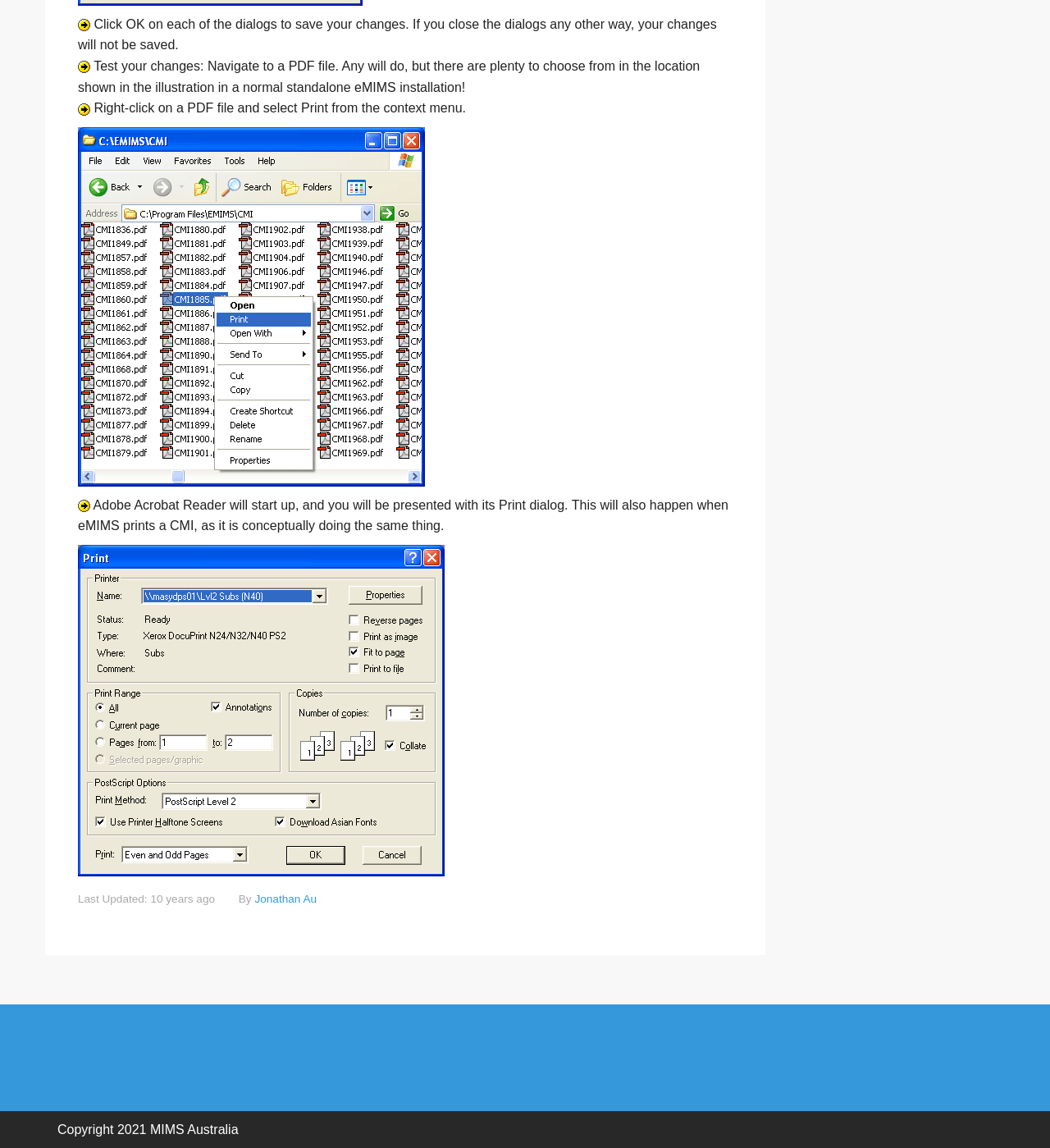Extract the bounding box coordinates for the UI element described as: "aria-label="Candy Kush Express – Fast"".

None